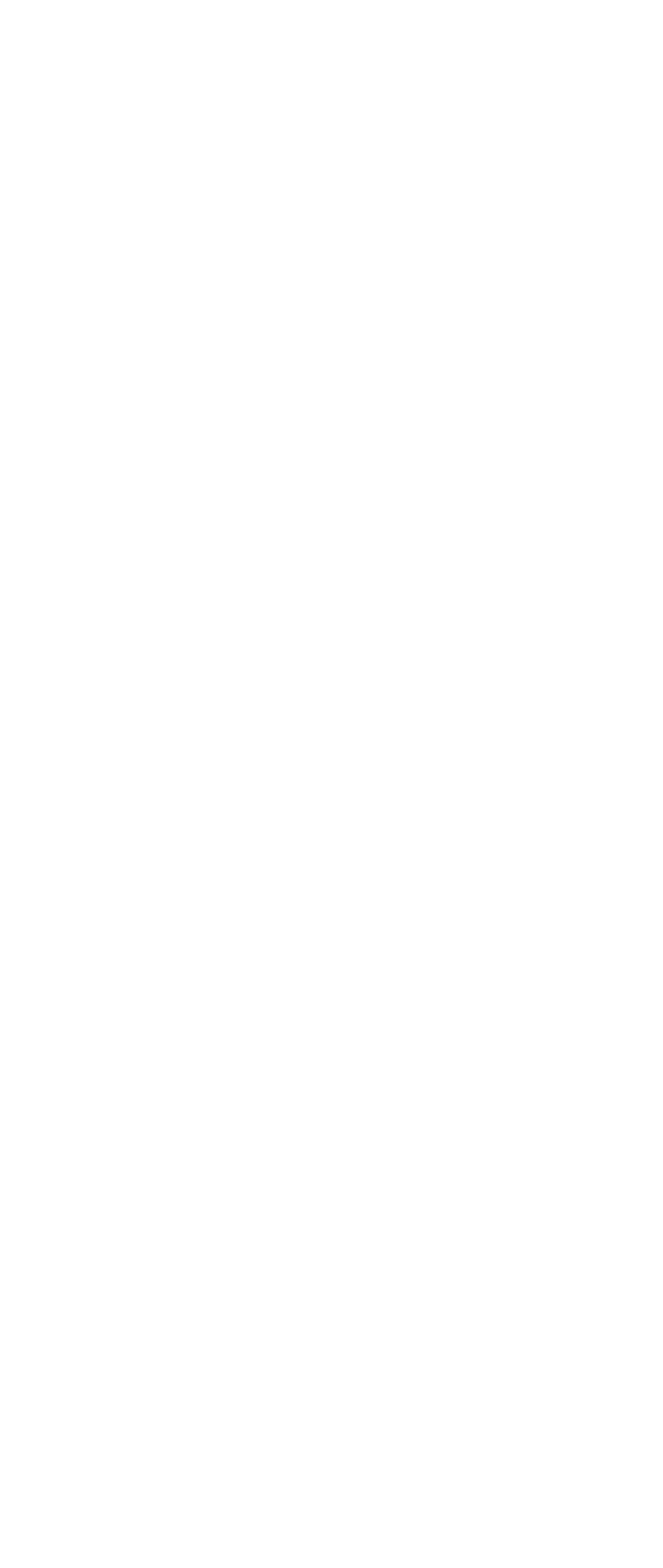Please answer the following question as detailed as possible based on the image: 
What is the last item in the footer section?

I looked at the elements at the bottom of the webpage, which are typically considered the footer section. I found a series of links and static text elements, and the last link is 'Terms of Use'.